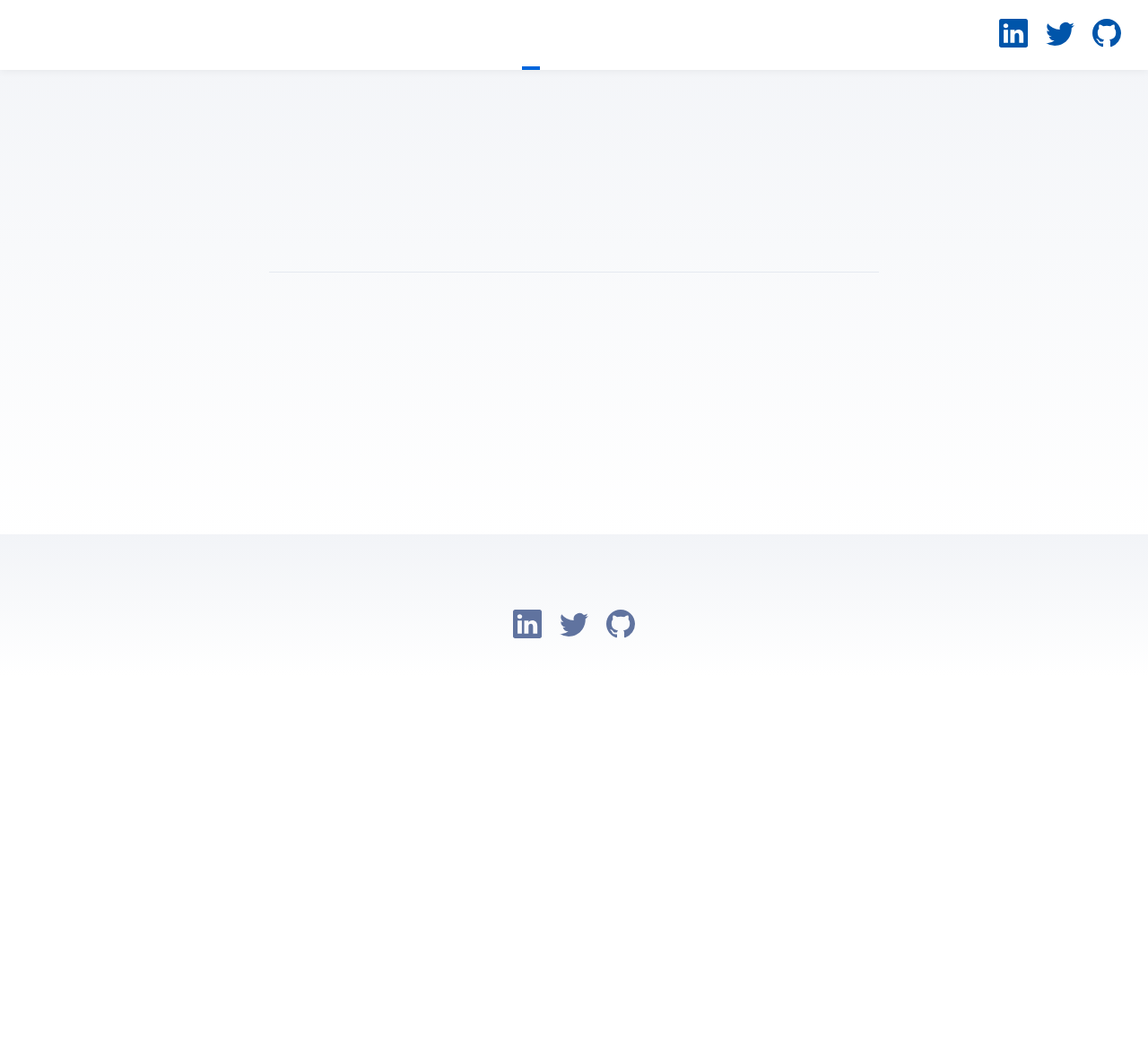Using the information in the image, could you please answer the following question in detail:
What is the title of the first article on the webpage?

I found the title 'A New Beginning' in the article section of the webpage, which is the first article on the page.